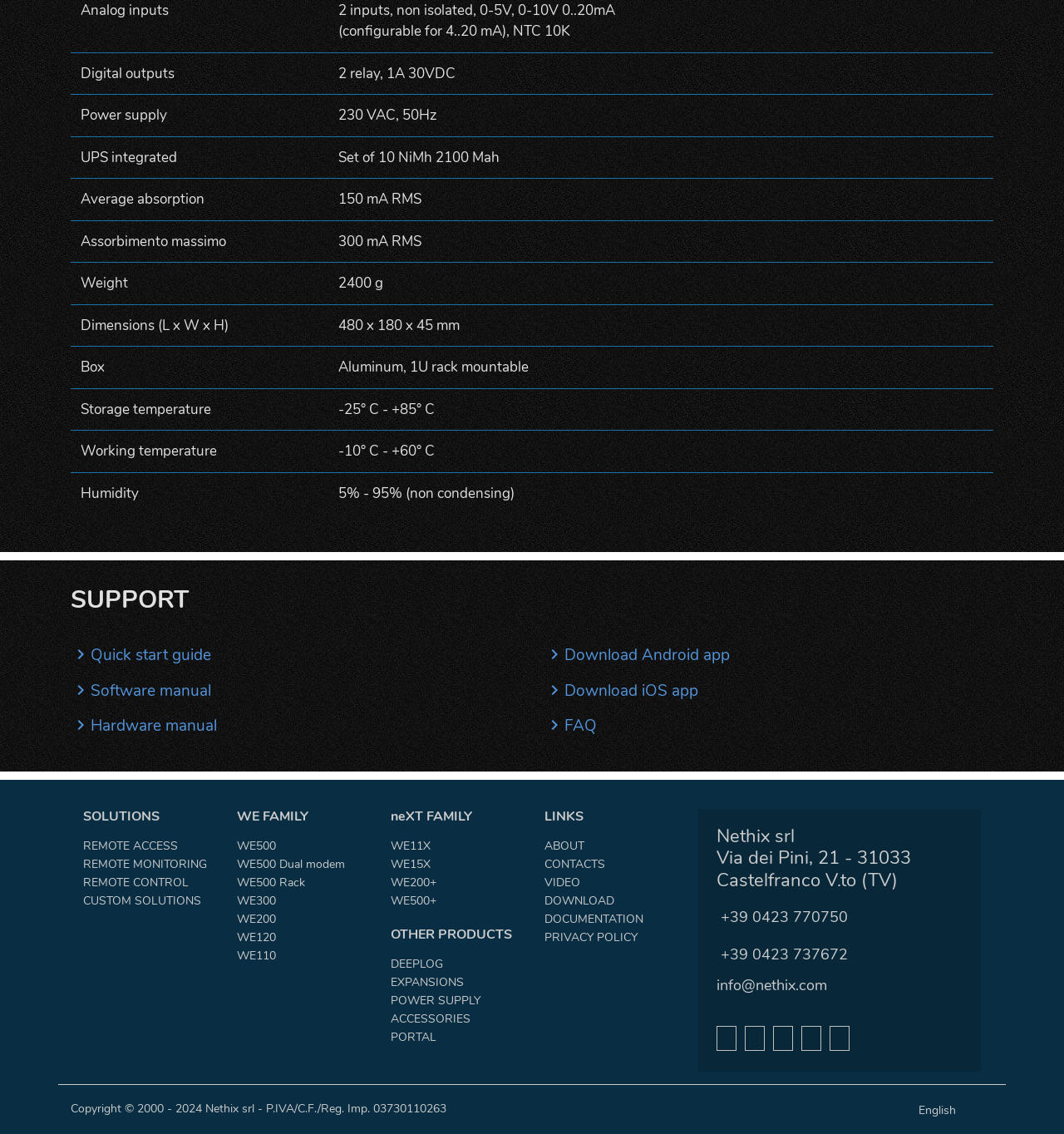Locate the bounding box coordinates of the UI element described by: "WE500 Dual modem". Provide the coordinates as four float numbers between 0 and 1, formatted as [left, top, right, bottom].

[0.223, 0.754, 0.344, 0.771]